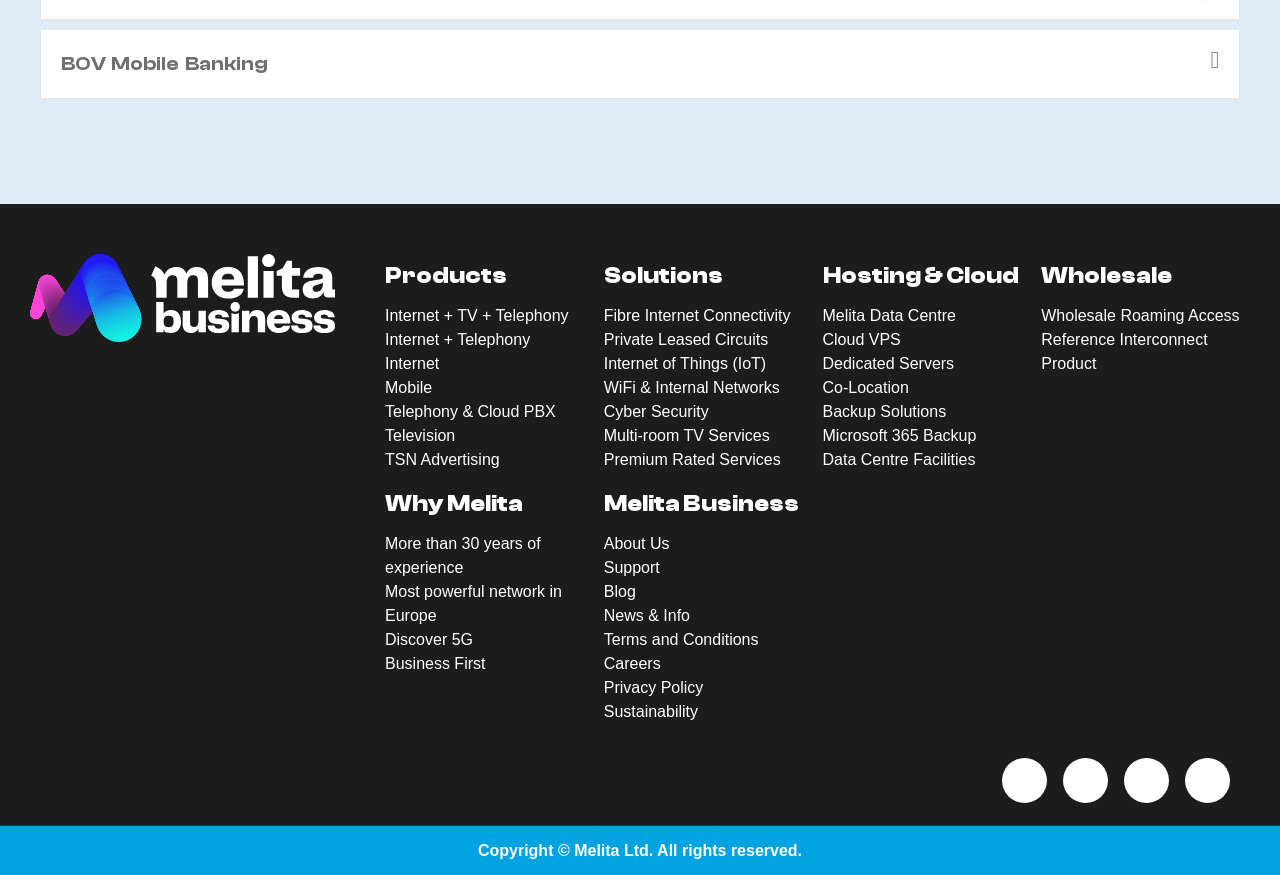Using details from the image, please answer the following question comprehensively:
What is the copyright information at the bottom of the webpage?

The copyright information is located at the very bottom of the webpage, and it states 'Copyright © Melita Ltd. All rights reserved'.